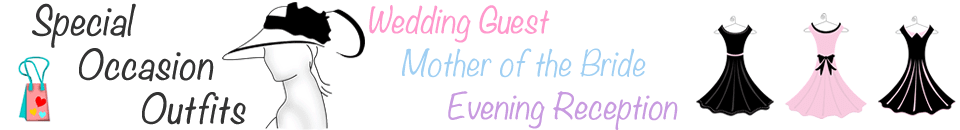Is the fashionable figure in the illustration wearing a hat?
With the help of the image, please provide a detailed response to the question.

The caption specifically mentions that the fashionable figure is wearing a wide-brimmed hat, which adds a chic touch to the overall design of the banner.